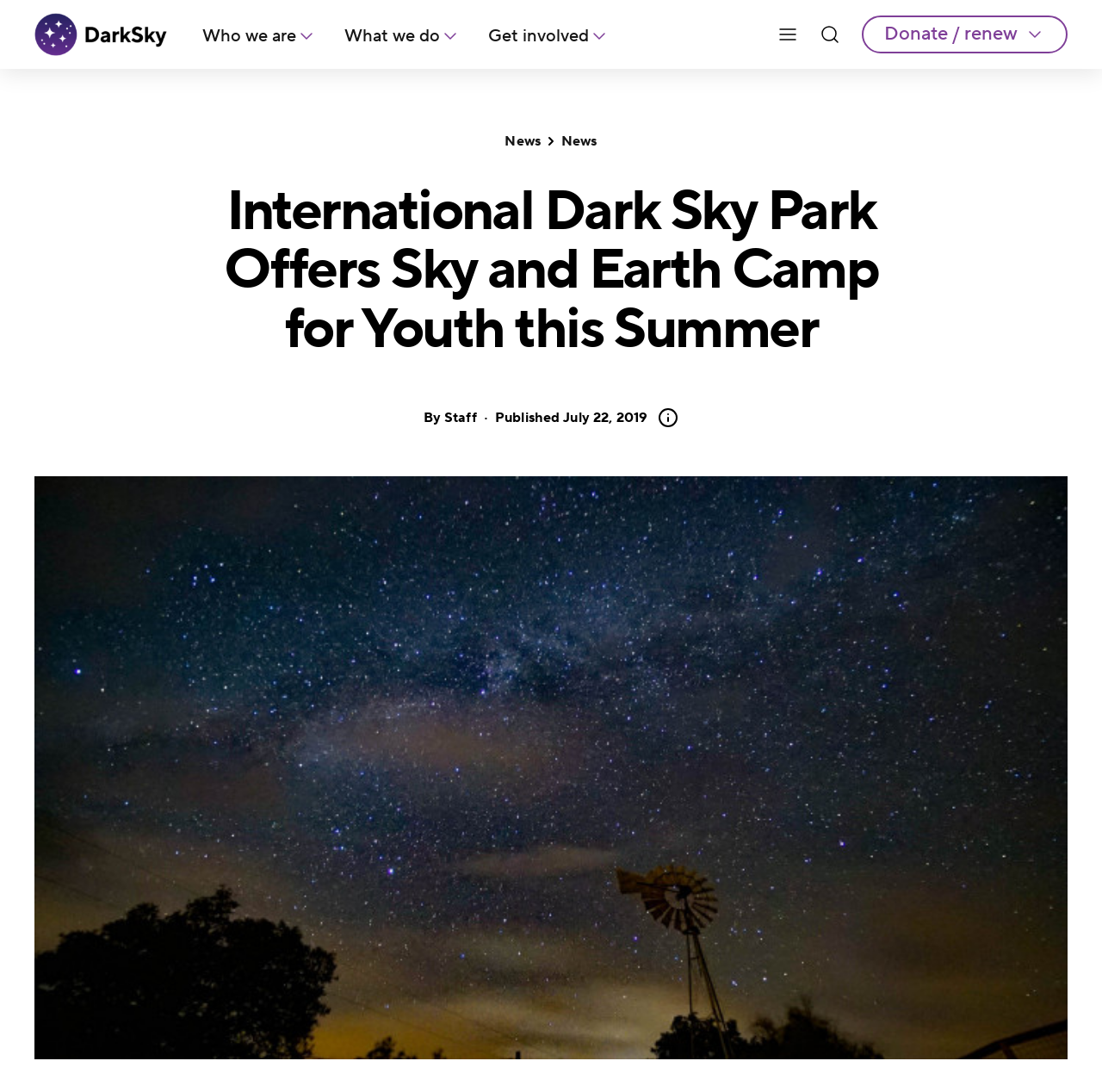Please specify the coordinates of the bounding box for the element that should be clicked to carry out this instruction: "Donate or renew". The coordinates must be four float numbers between 0 and 1, formatted as [left, top, right, bottom].

[0.782, 0.014, 0.969, 0.049]